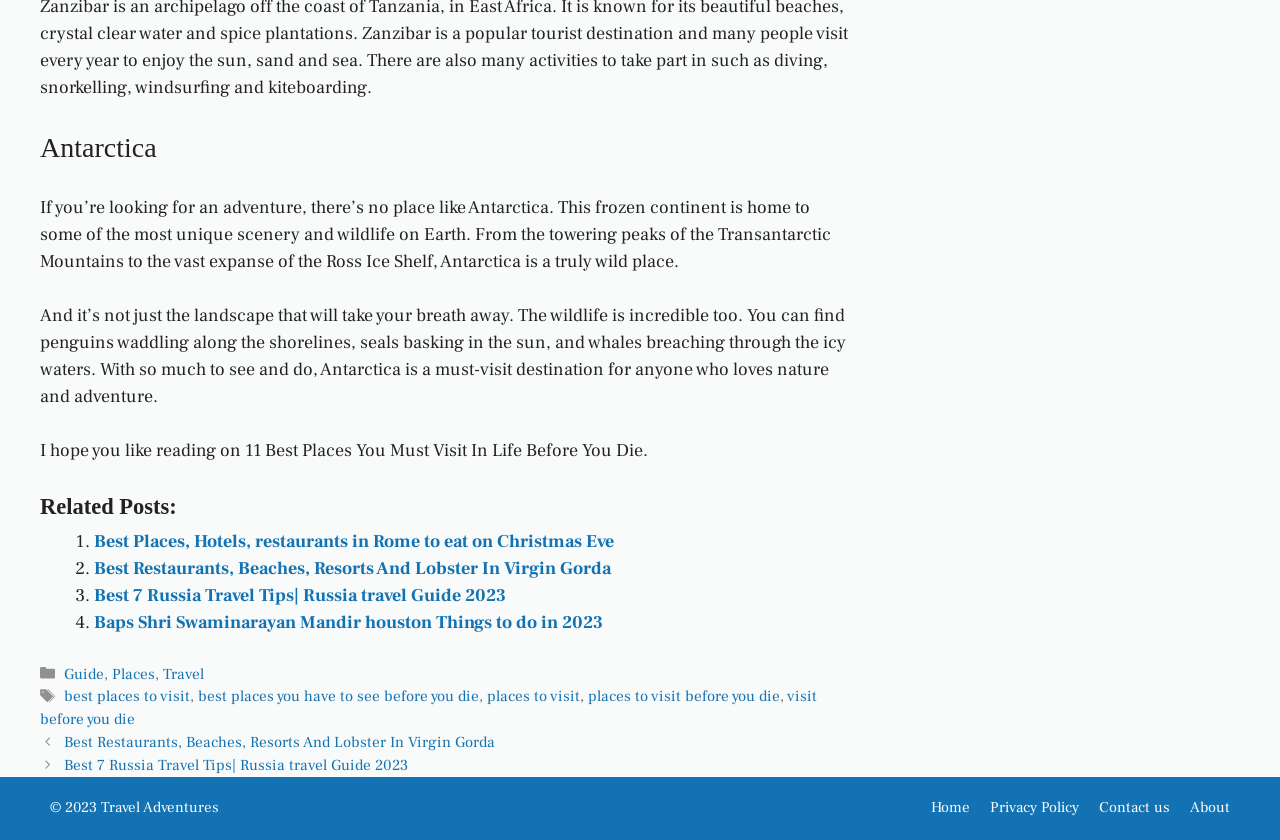From the details in the image, provide a thorough response to the question: What is the copyright year of the webpage?

The webpage has a footer section with a copyright notice that reads '© 2023 Travel Adventures', which indicates that the copyright year of the webpage is 2023.